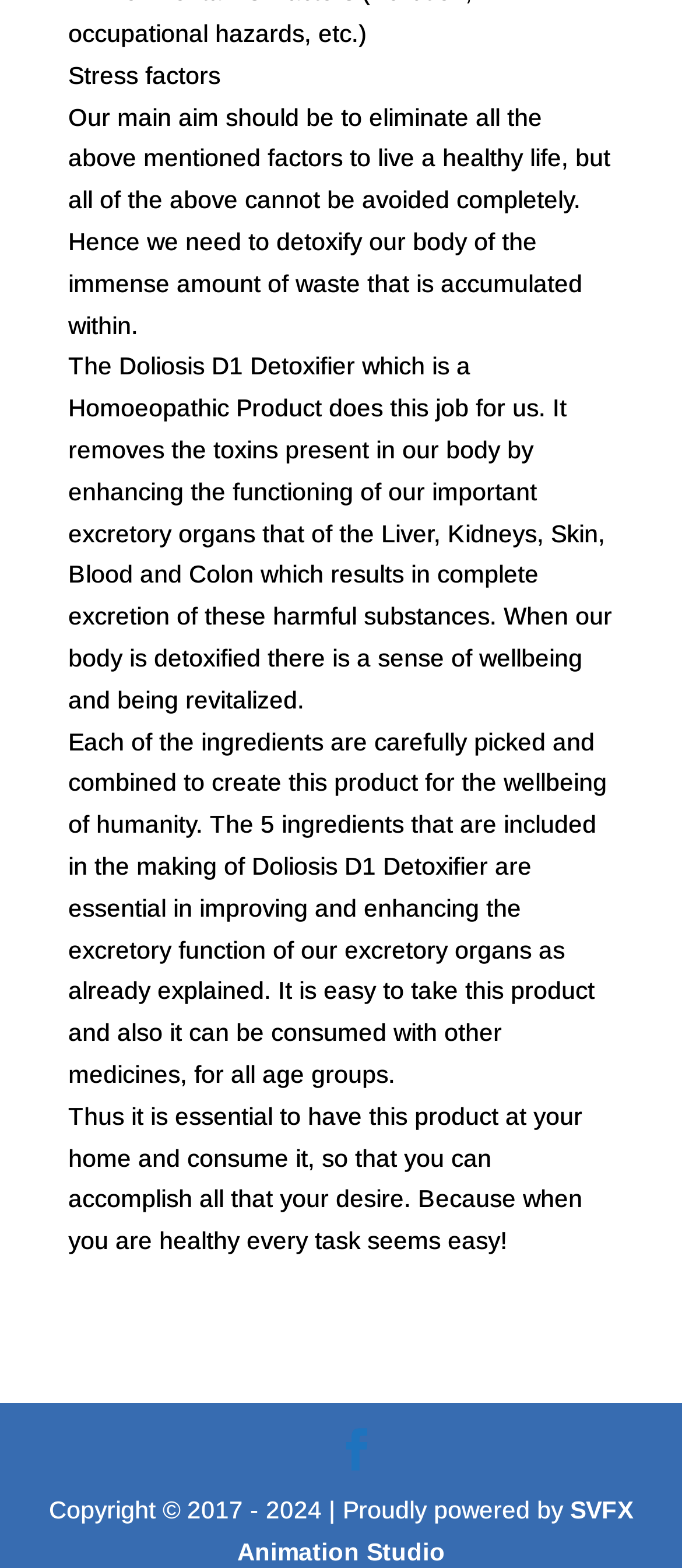Given the webpage screenshot and the description, determine the bounding box coordinates (top-left x, top-left y, bottom-right x, bottom-right y) that define the location of the UI element matching this description: SVFX Animation Studio

[0.347, 0.954, 0.928, 0.998]